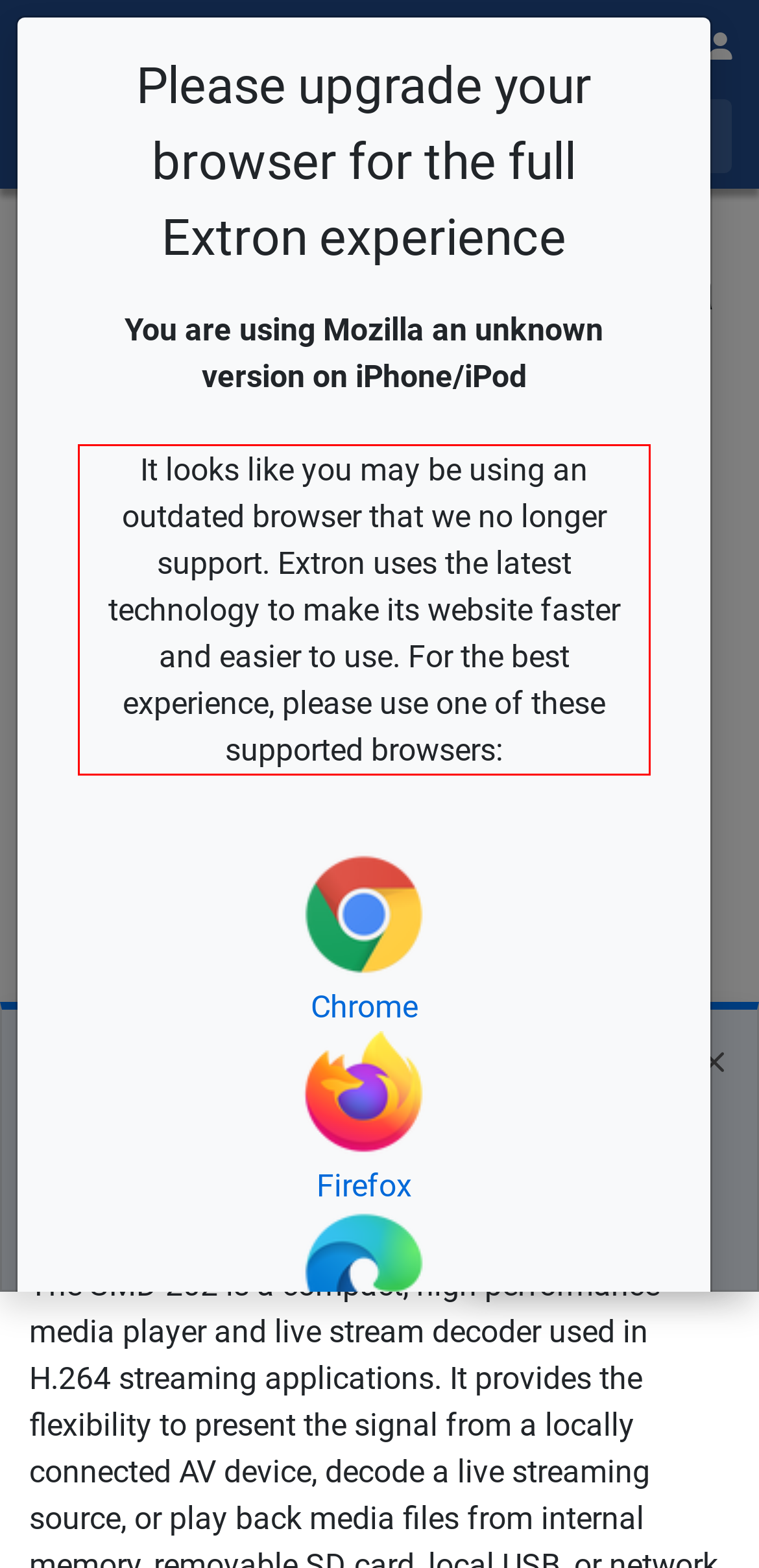The screenshot provided shows a webpage with a red bounding box. Apply OCR to the text within this red bounding box and provide the extracted content.

It looks like you may be using an outdated browser that we no longer support. Extron uses the latest technology to make its website faster and easier to use. For the best experience, please use one of these supported browsers: